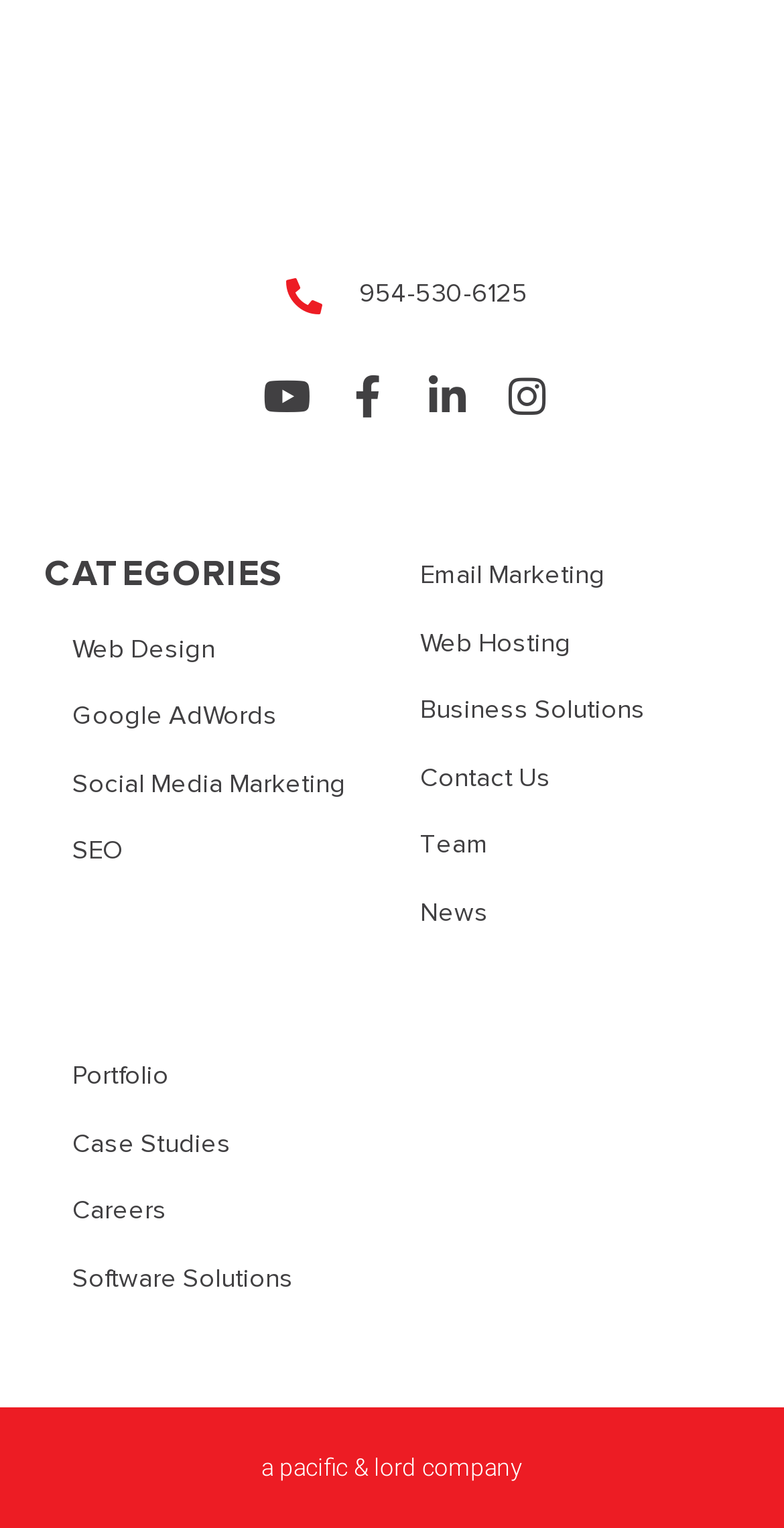Please find the bounding box for the UI component described as follows: "Email Marketing".

[0.5, 0.365, 0.944, 0.39]